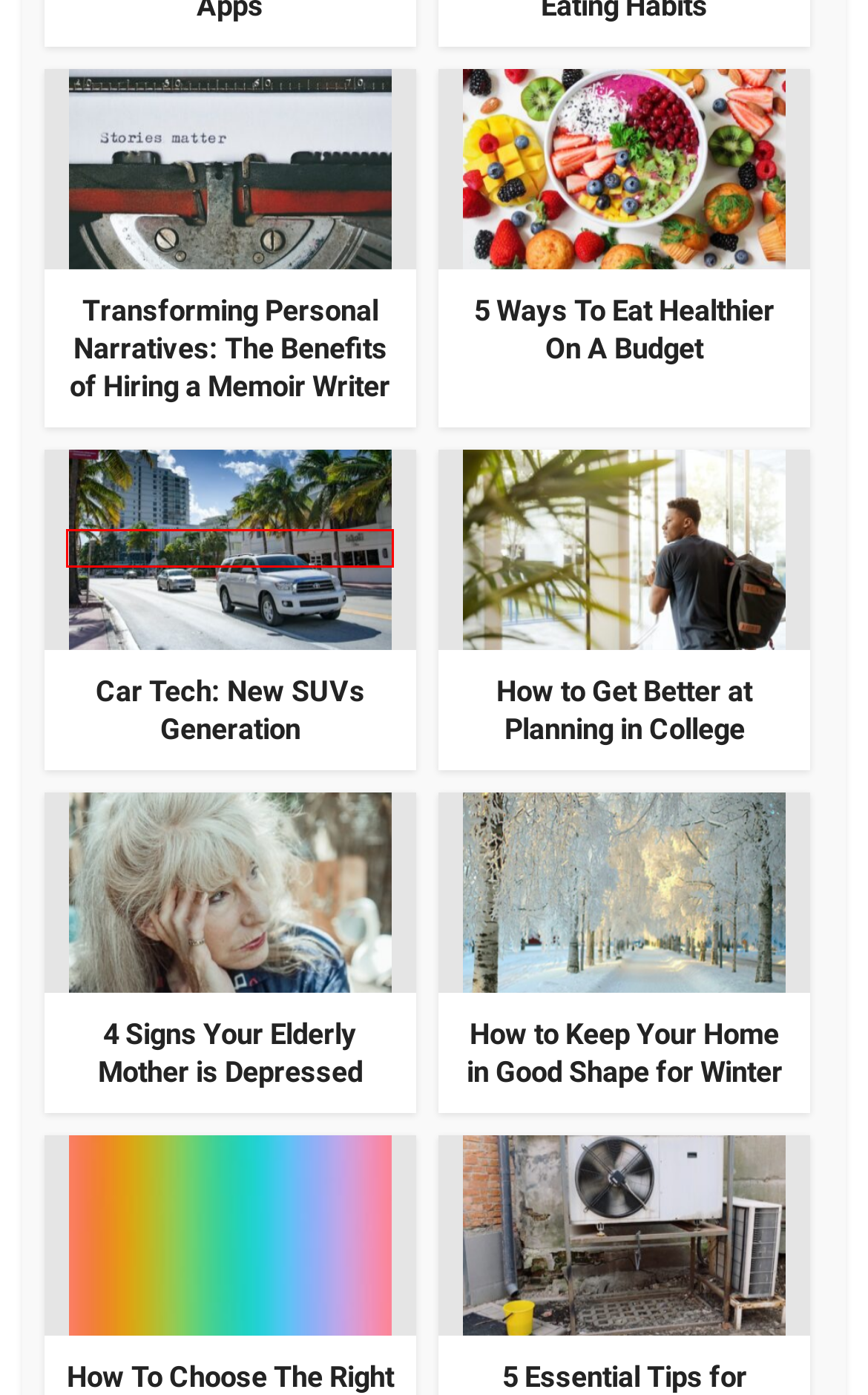You are given a screenshot of a webpage with a red bounding box around an element. Choose the most fitting webpage description for the page that appears after clicking the element within the red bounding box. Here are the candidates:
A. How to Keep Your Home in Good Shape for Winter – aNewDomain
B. How to Get Better at Planning in College – aNewDomain
C. 5 Essential Tips for Effective HVAC Maintenance – aNewDomain
D. How To Choose The Right Colors For Your Home   – aNewDomain
E. Car Tech: New SUVs Generation – aNewDomain
F. Transforming Personal Narratives: The Benefits of Hiring a Memoir Writer – aNewDomain
G. 5 Ways To Eat Healthier On A Budget – aNewDomain
H. 4 Signs Your Elderly Mother is Depressed – aNewDomain

E